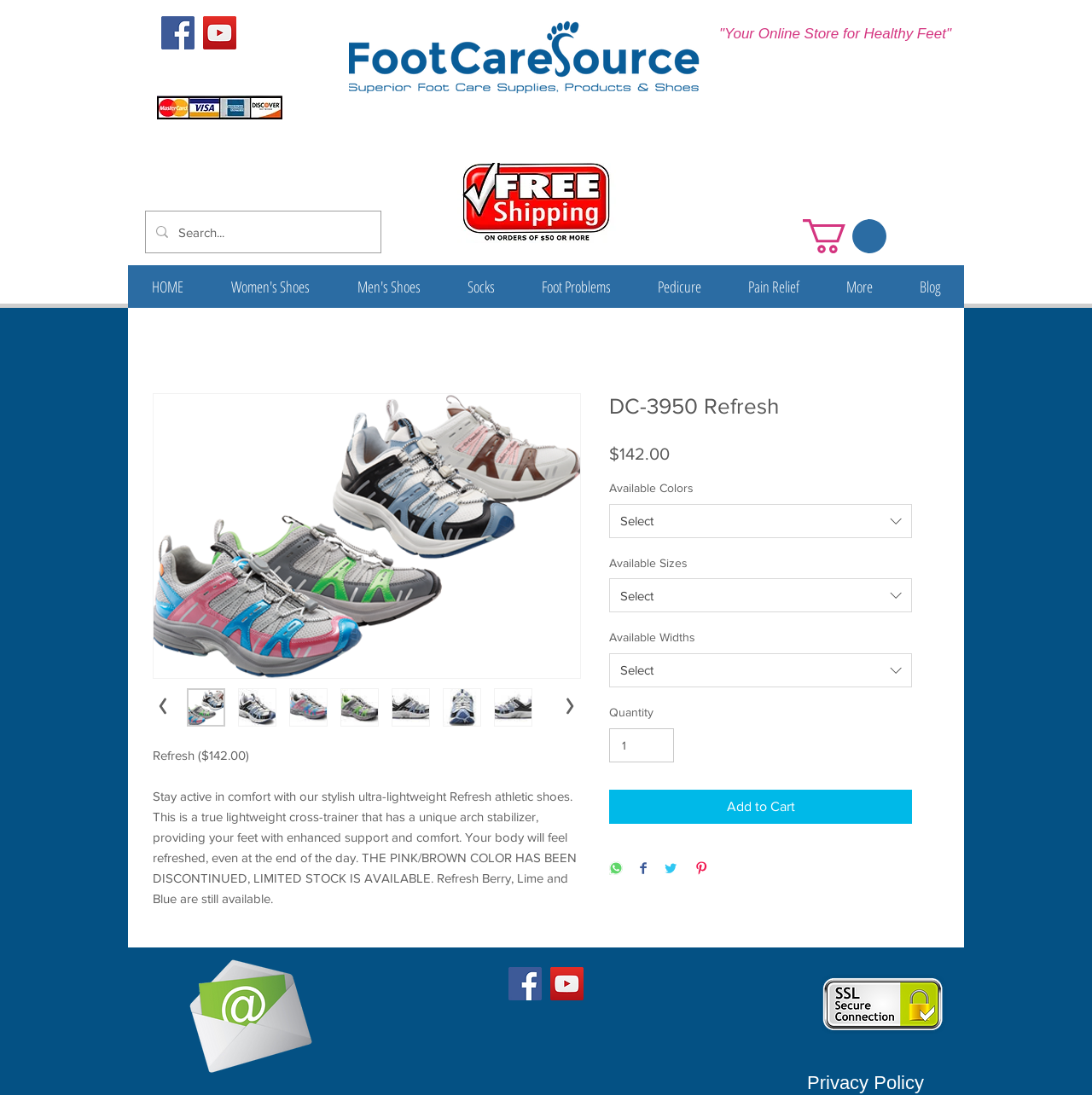What is the name of the product being described?
Provide an in-depth and detailed answer to the question.

I found the name of the product by looking at the product description section, where it says 'DC-3950 Refresh'.